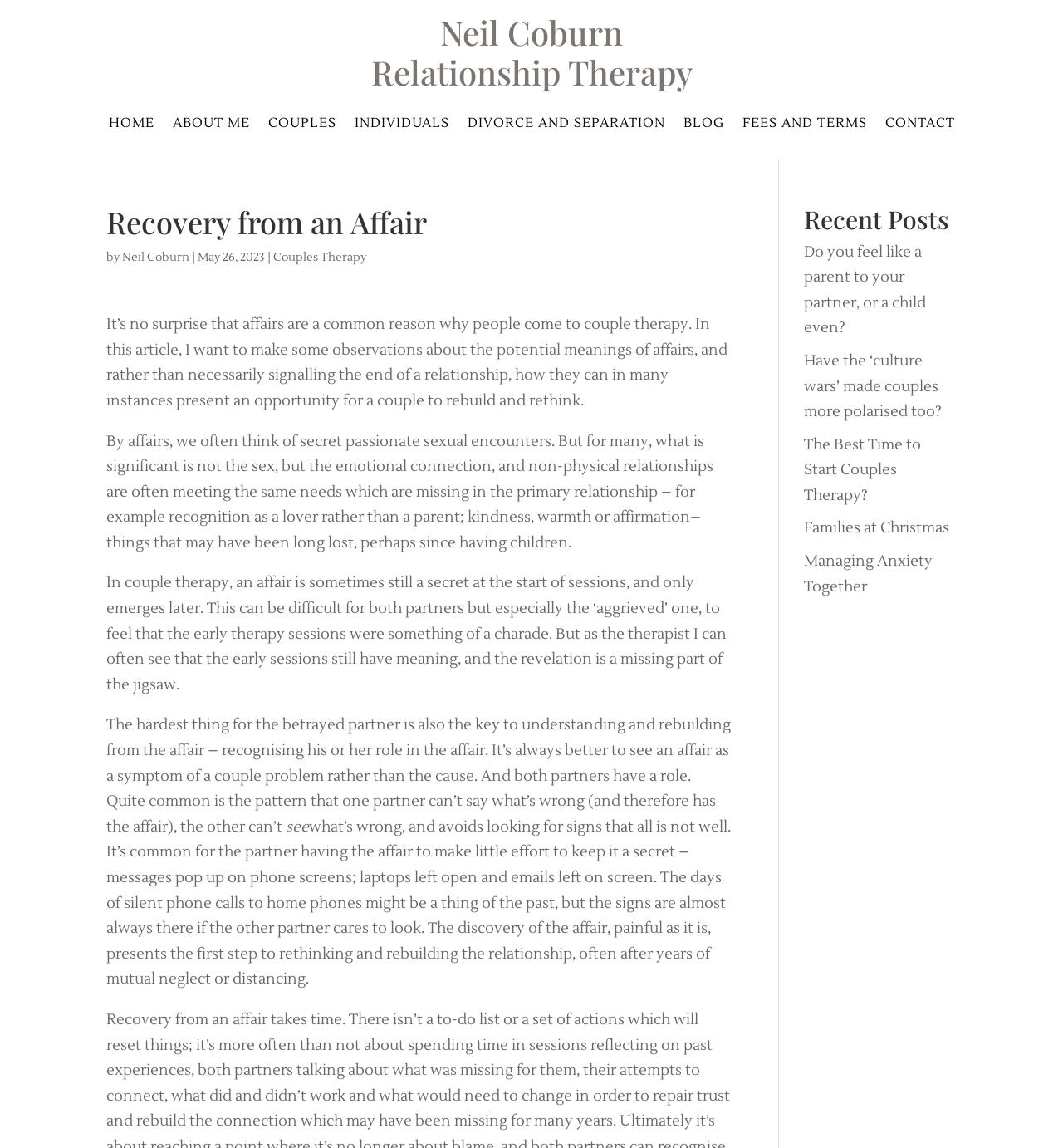Determine the bounding box coordinates of the UI element described below. Use the format (top-left x, top-left y, bottom-right x, bottom-right y) with floating point numbers between 0 and 1: Managing Anxiety Together

[0.756, 0.481, 0.878, 0.519]